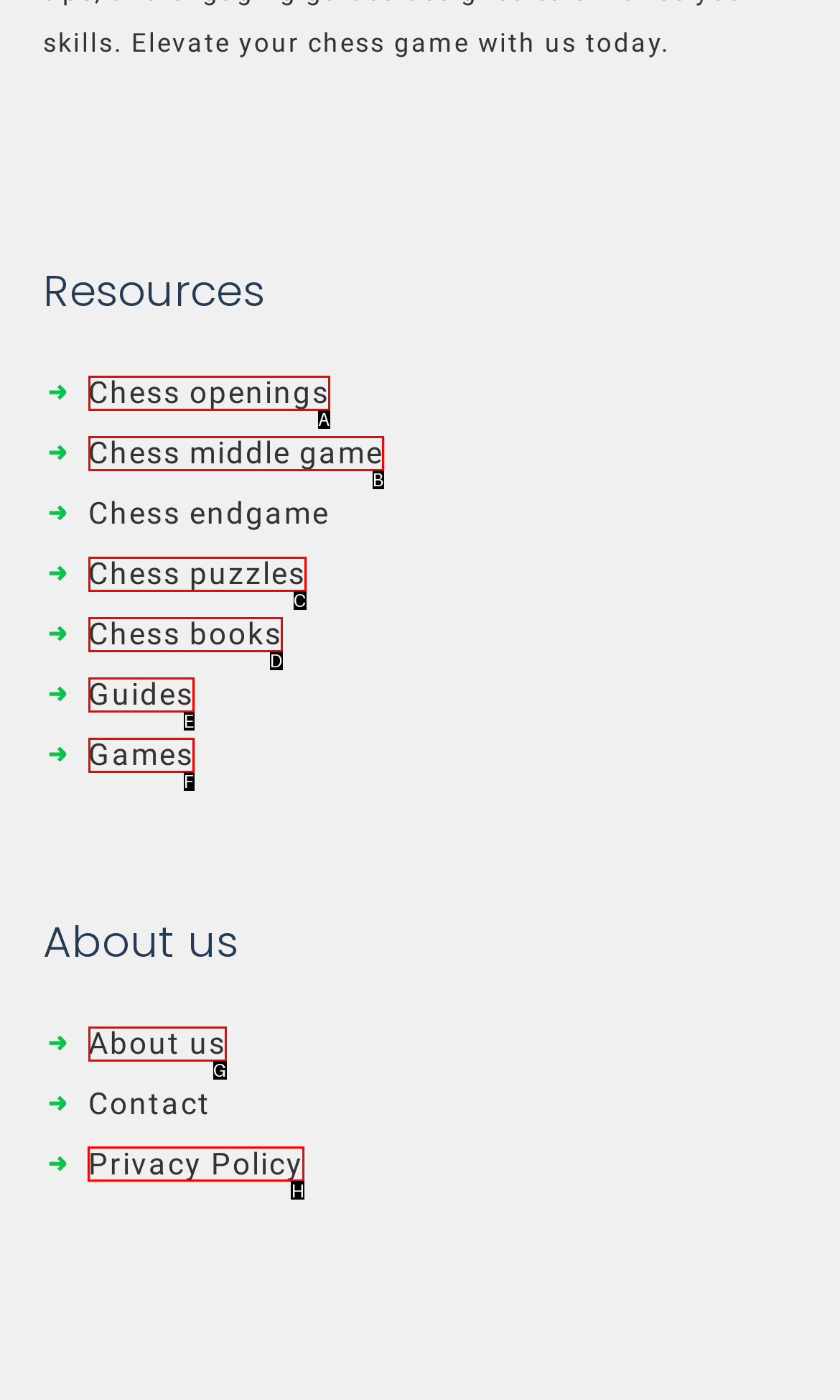Identify the letter of the UI element you need to select to accomplish the task: Check privacy policy.
Respond with the option's letter from the given choices directly.

H